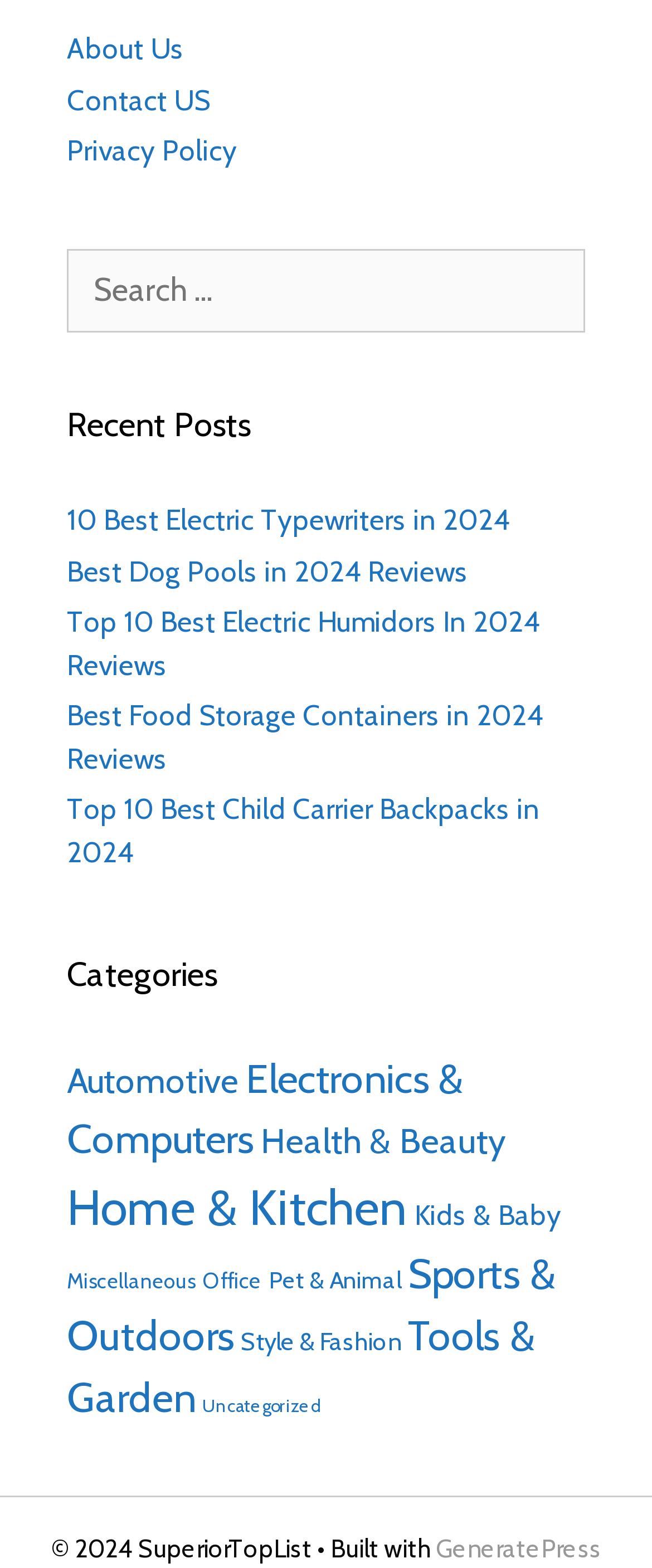Using floating point numbers between 0 and 1, provide the bounding box coordinates in the format (top-left x, top-left y, bottom-right x, bottom-right y). Locate the UI element described here: Pet & Animal

[0.413, 0.807, 0.615, 0.826]